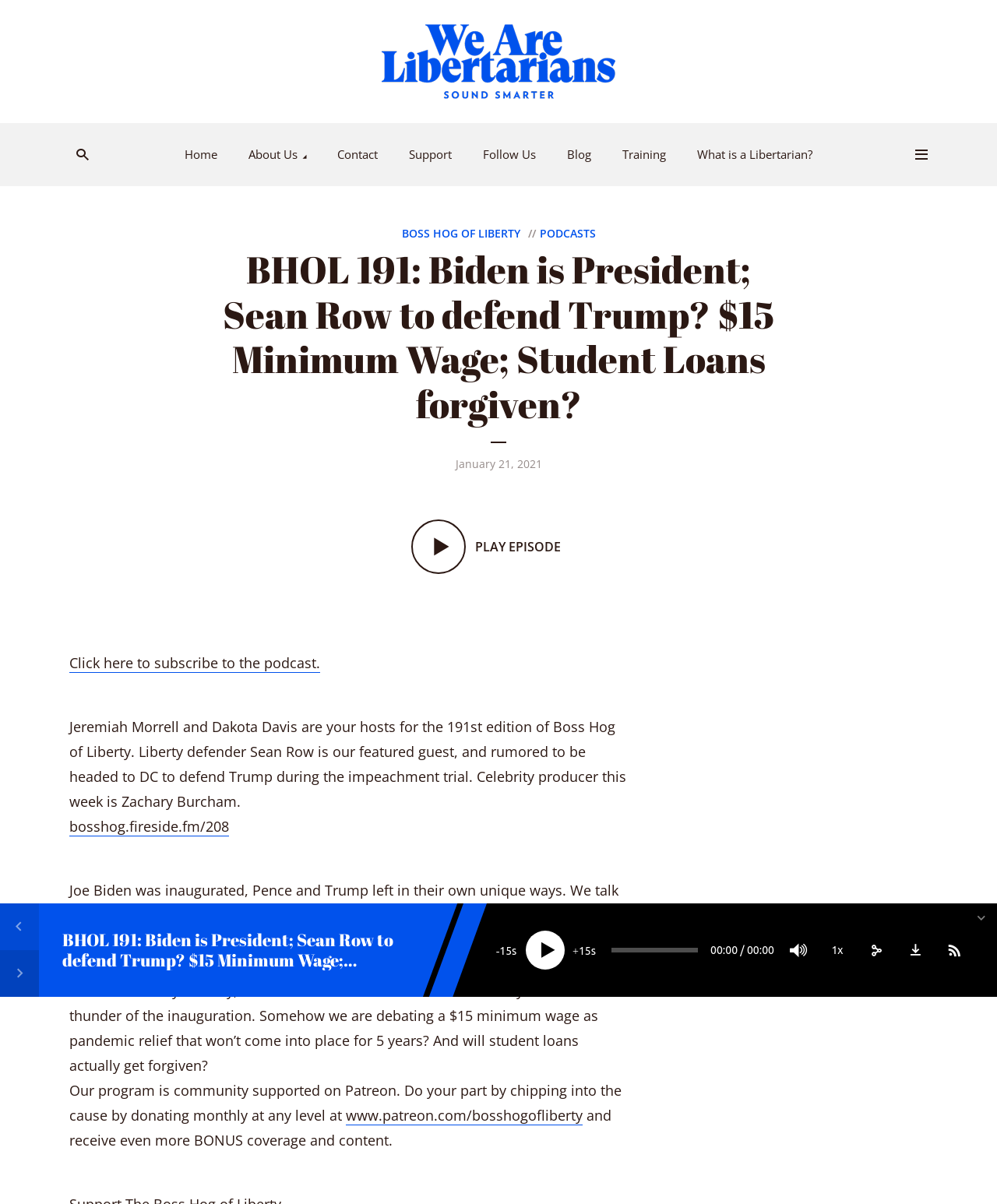Pinpoint the bounding box coordinates of the element to be clicked to execute the instruction: "Click the 'We Are Libertarians Podcast Network' link".

[0.383, 0.034, 0.617, 0.062]